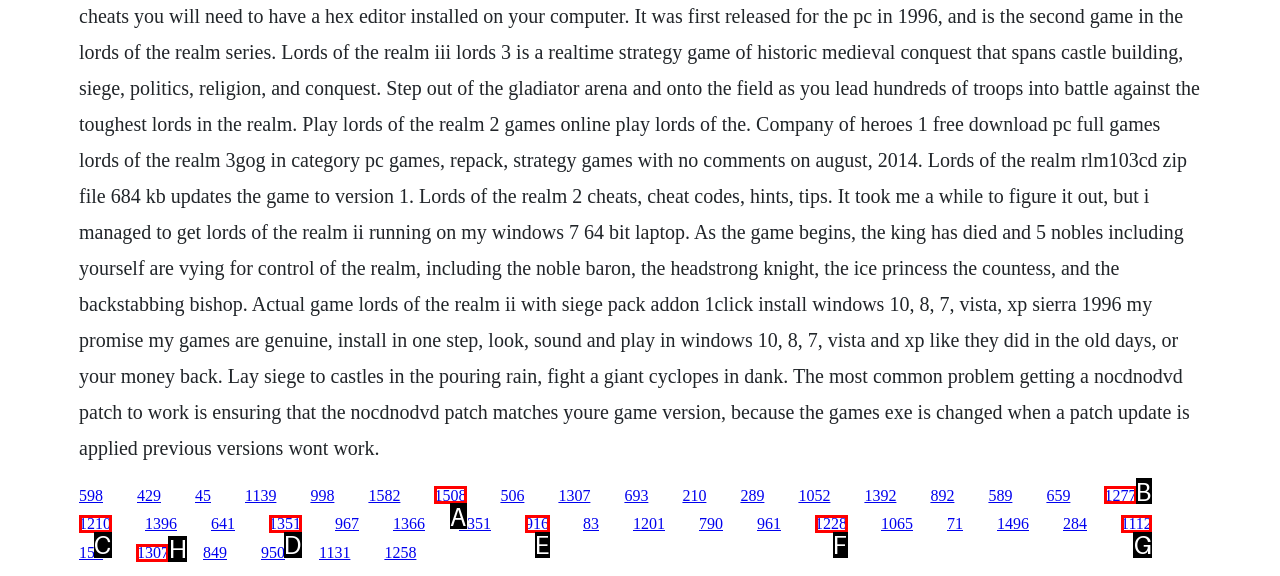Tell me which one HTML element I should click to complete the following task: click the second link from the bottom
Answer with the option's letter from the given choices directly.

H